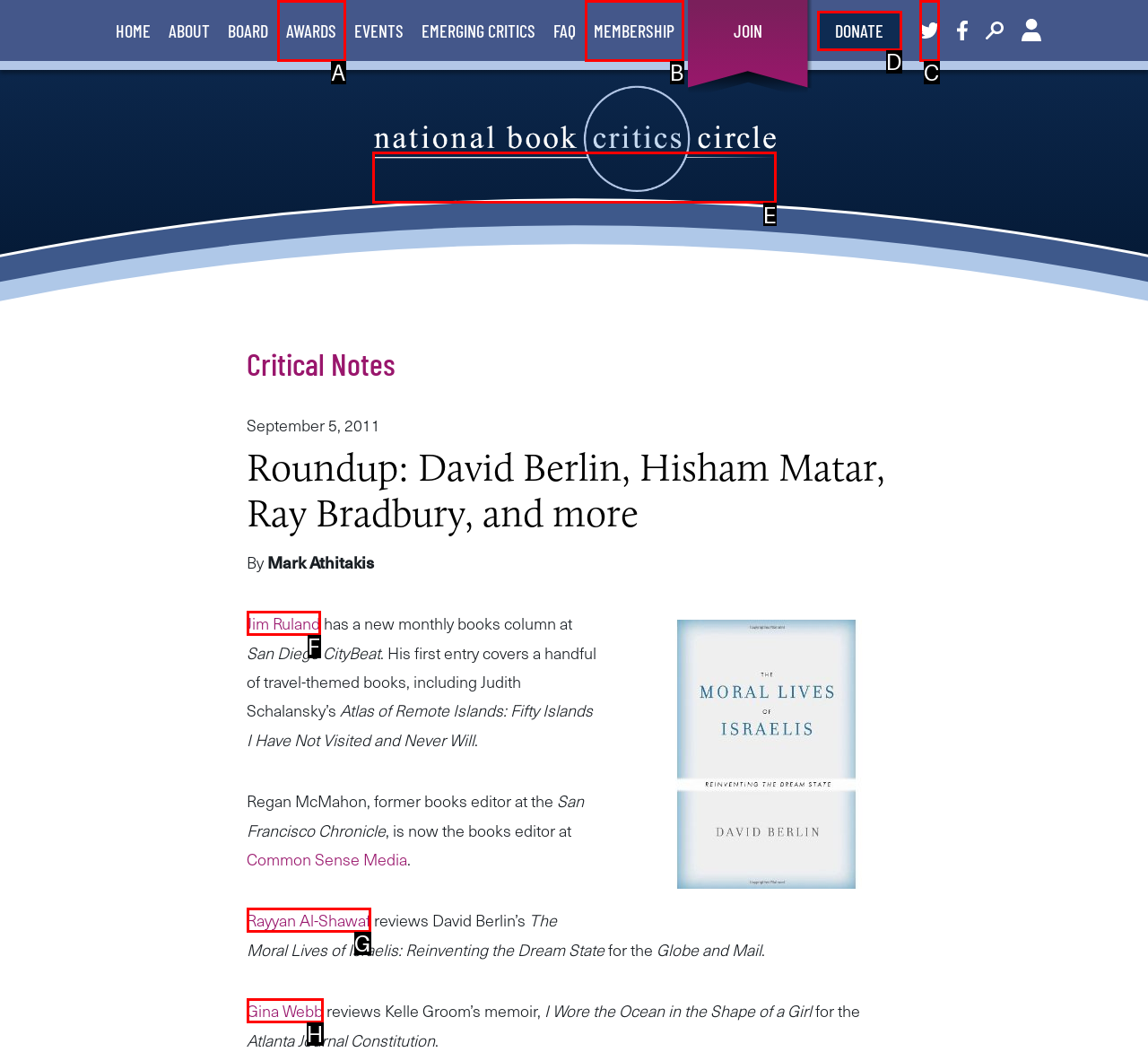Using the description: alt="National Book Critics Circle", find the corresponding HTML element. Provide the letter of the matching option directly.

E